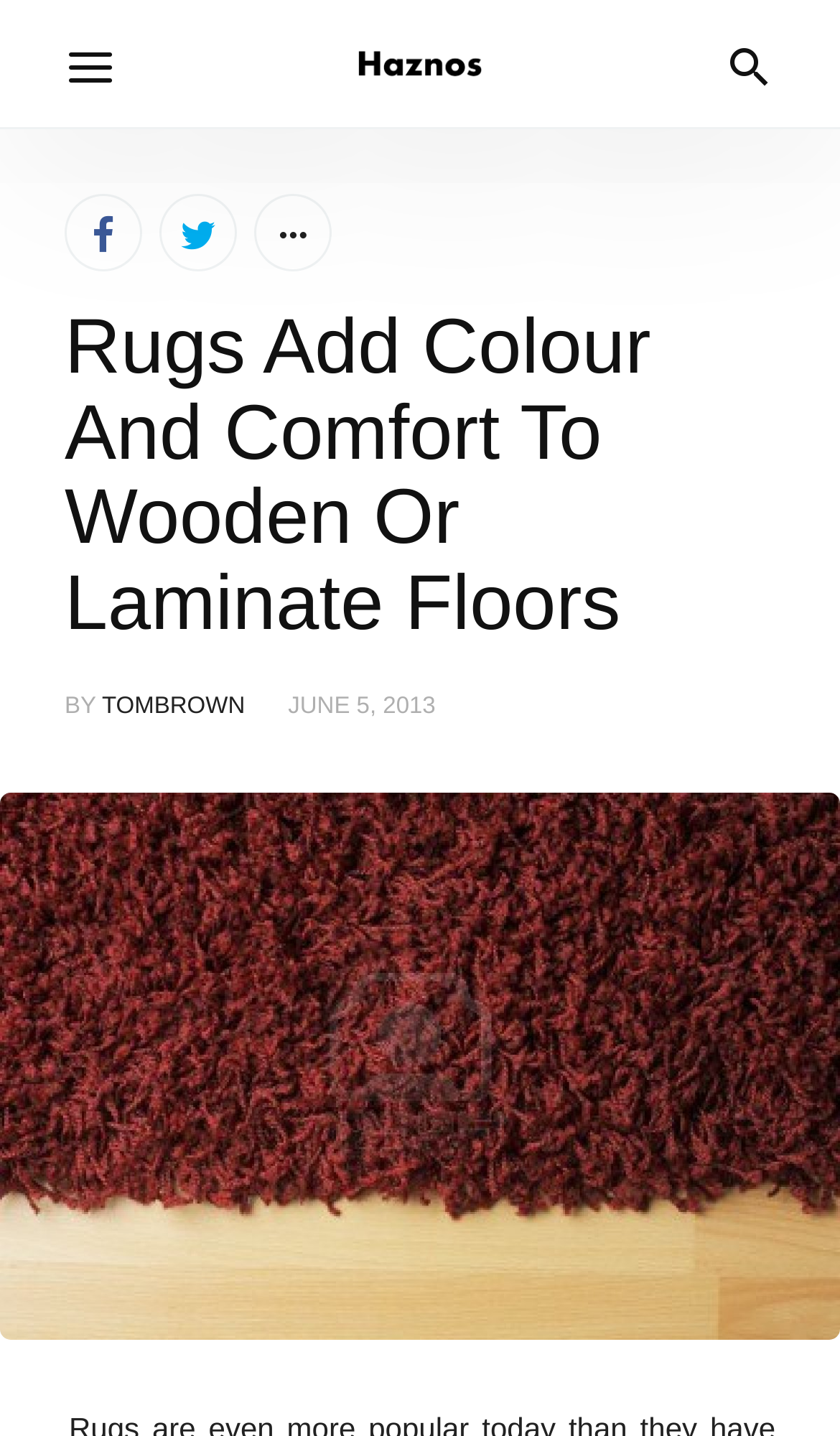Offer a thorough description of the webpage.

The webpage is about rugs, specifically how they can add color and comfort to wooden or laminate floors. At the top of the page, there are three links, one on the left, one in the center, and one on the right, each represented by an icon. Below these links, there is a header section that spans the entire width of the page. Within this section, there are four more links, arranged horizontally, each represented by an icon. 

Below the header section, there is a main heading that reads "Rugs Add Colour And Comfort To Wooden Or Laminate Floors". This heading is centered and takes up most of the page width. Underneath the heading, there is a byline that reads "BY TOMBROWN" and a timestamp that indicates the article was published on June 5, 2013.